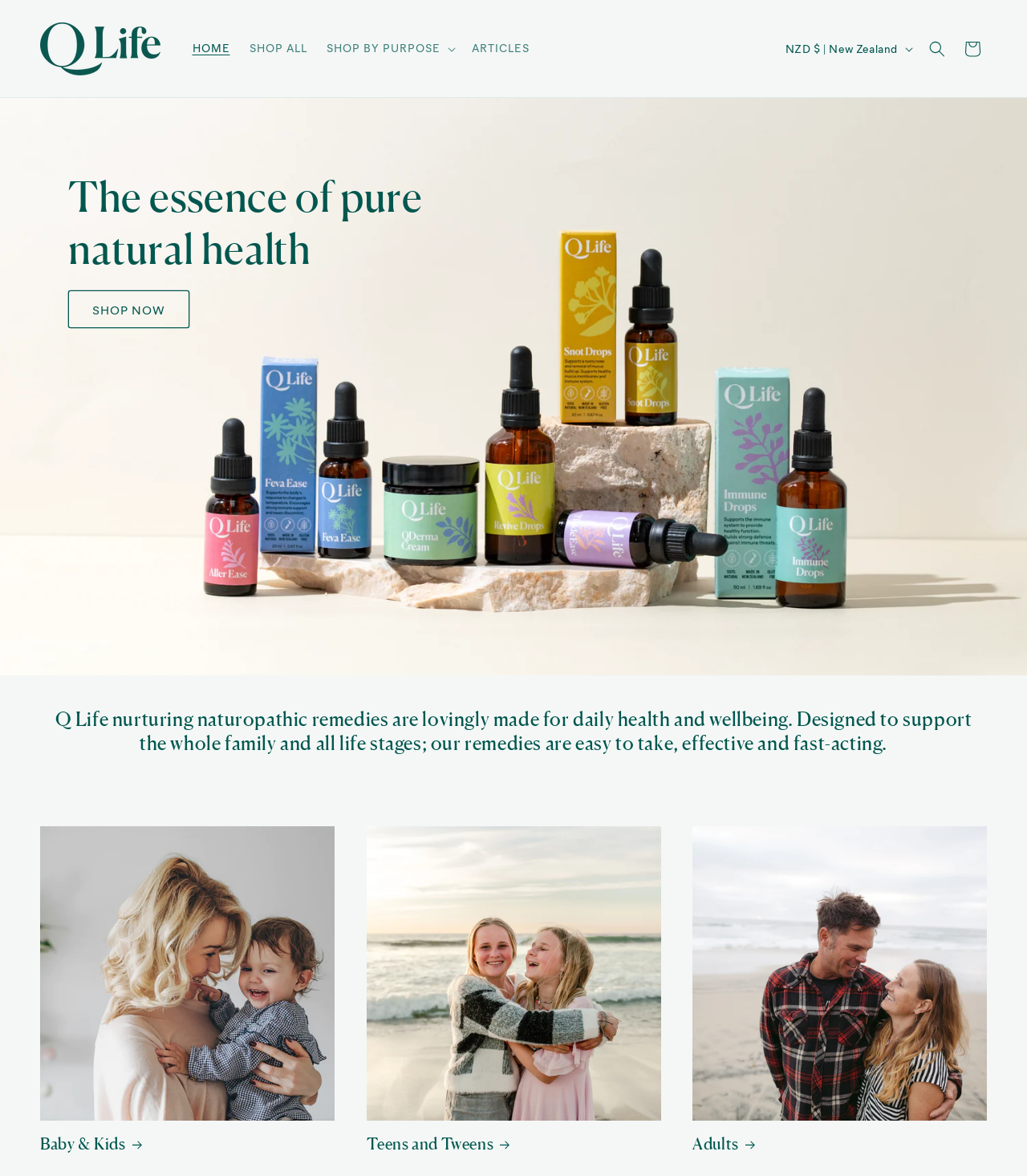Answer succinctly with a single word or phrase:
What is the name of the website?

Q Life